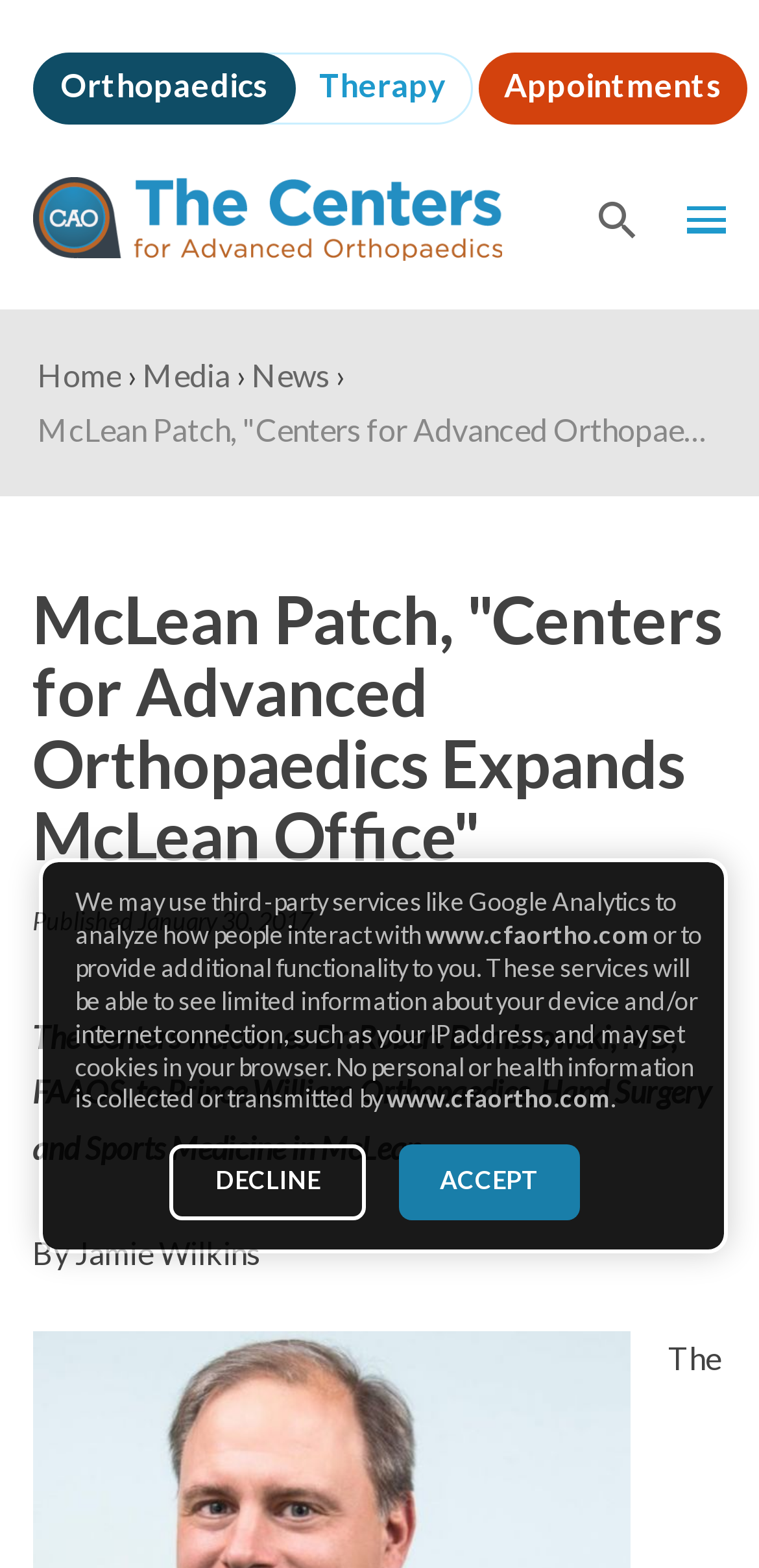Please locate the bounding box coordinates for the element that should be clicked to achieve the following instruction: "Click the Centers for Advanced Orthopaedics link". Ensure the coordinates are given as four float numbers between 0 and 1, i.e., [left, top, right, bottom].

[0.043, 0.113, 0.661, 0.167]